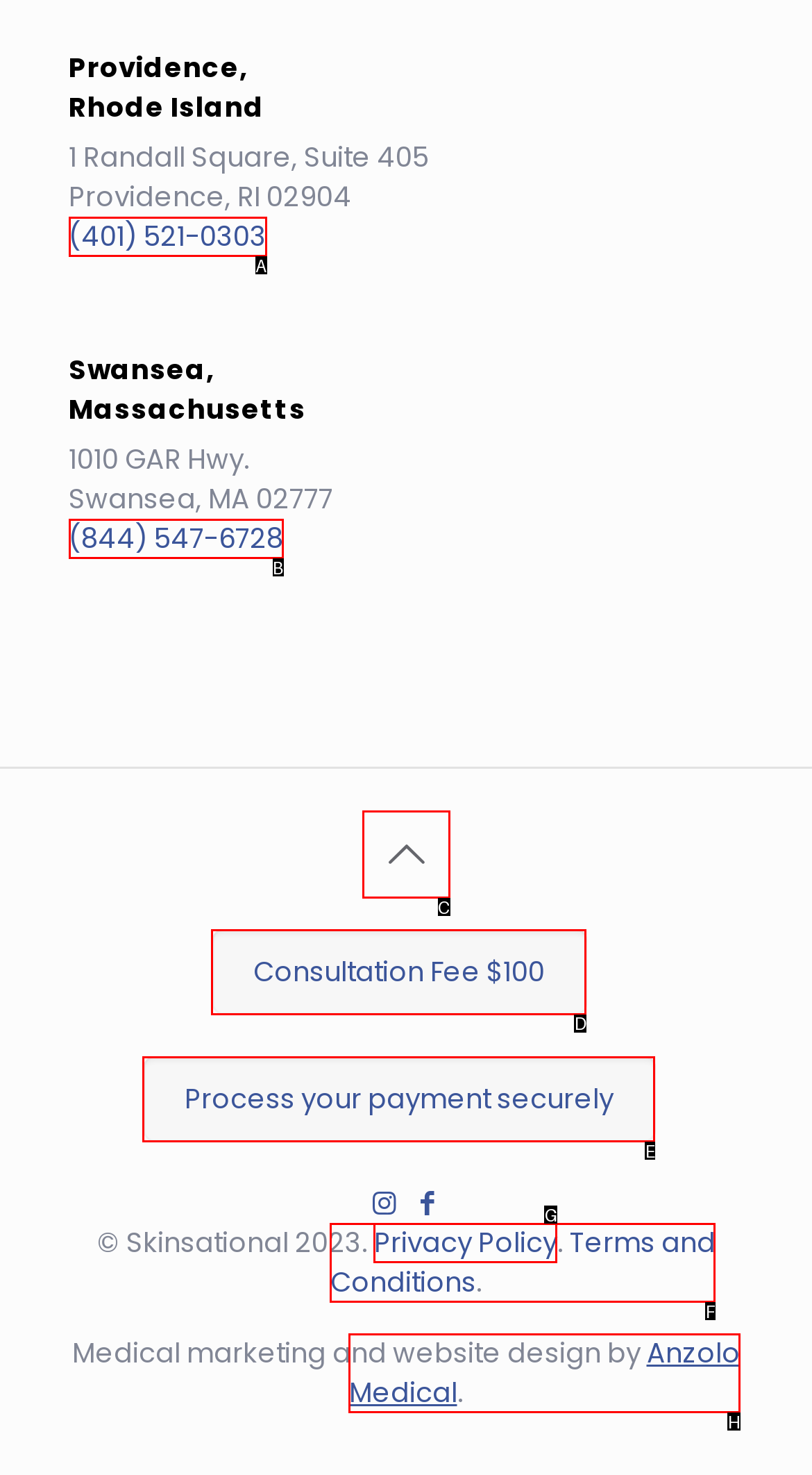Tell me which one HTML element you should click to complete the following task: Schedule a consultation
Answer with the option's letter from the given choices directly.

D